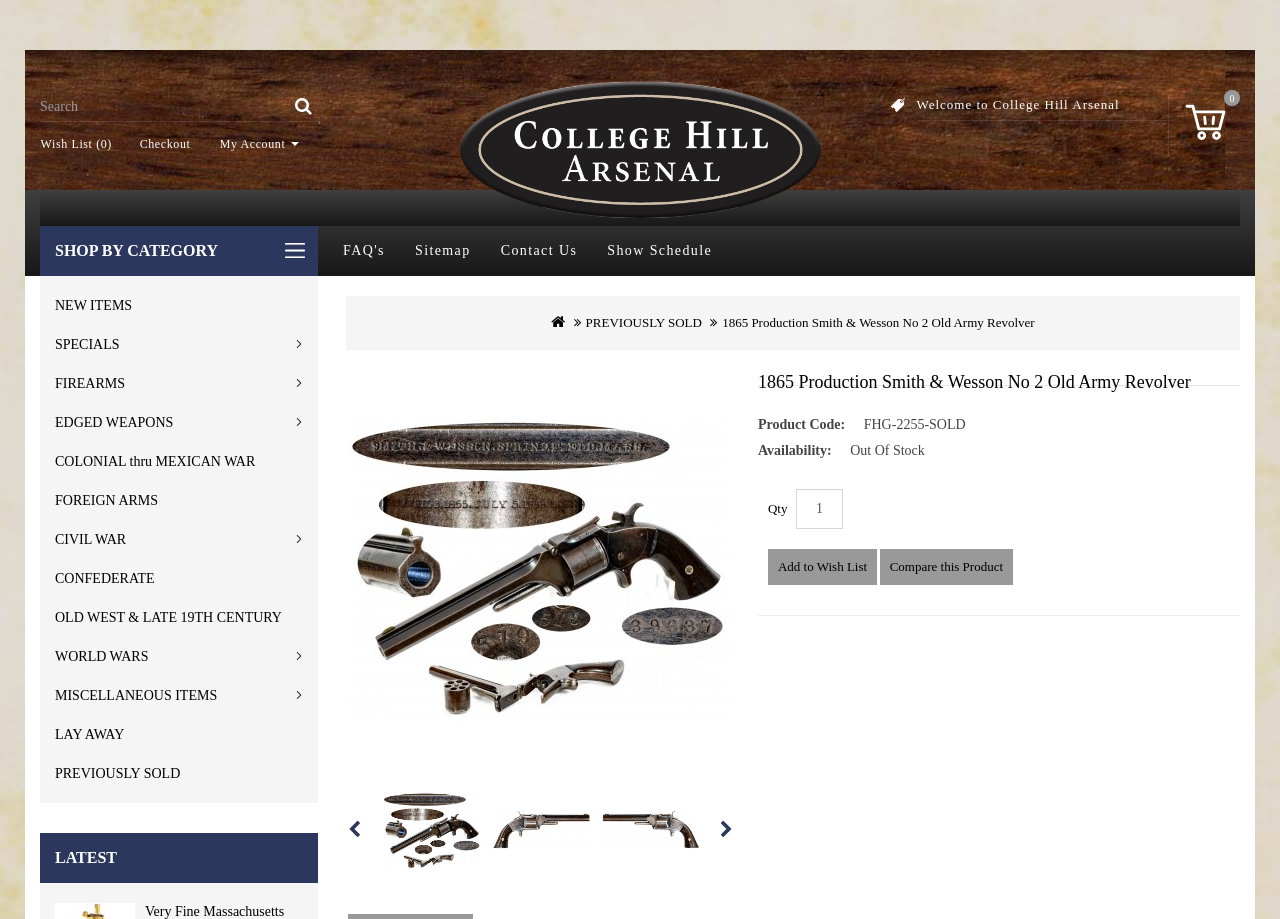Based on the provided description, "Add to Wish List", find the bounding box of the corresponding UI element in the screenshot.

[0.6, 0.597, 0.685, 0.636]